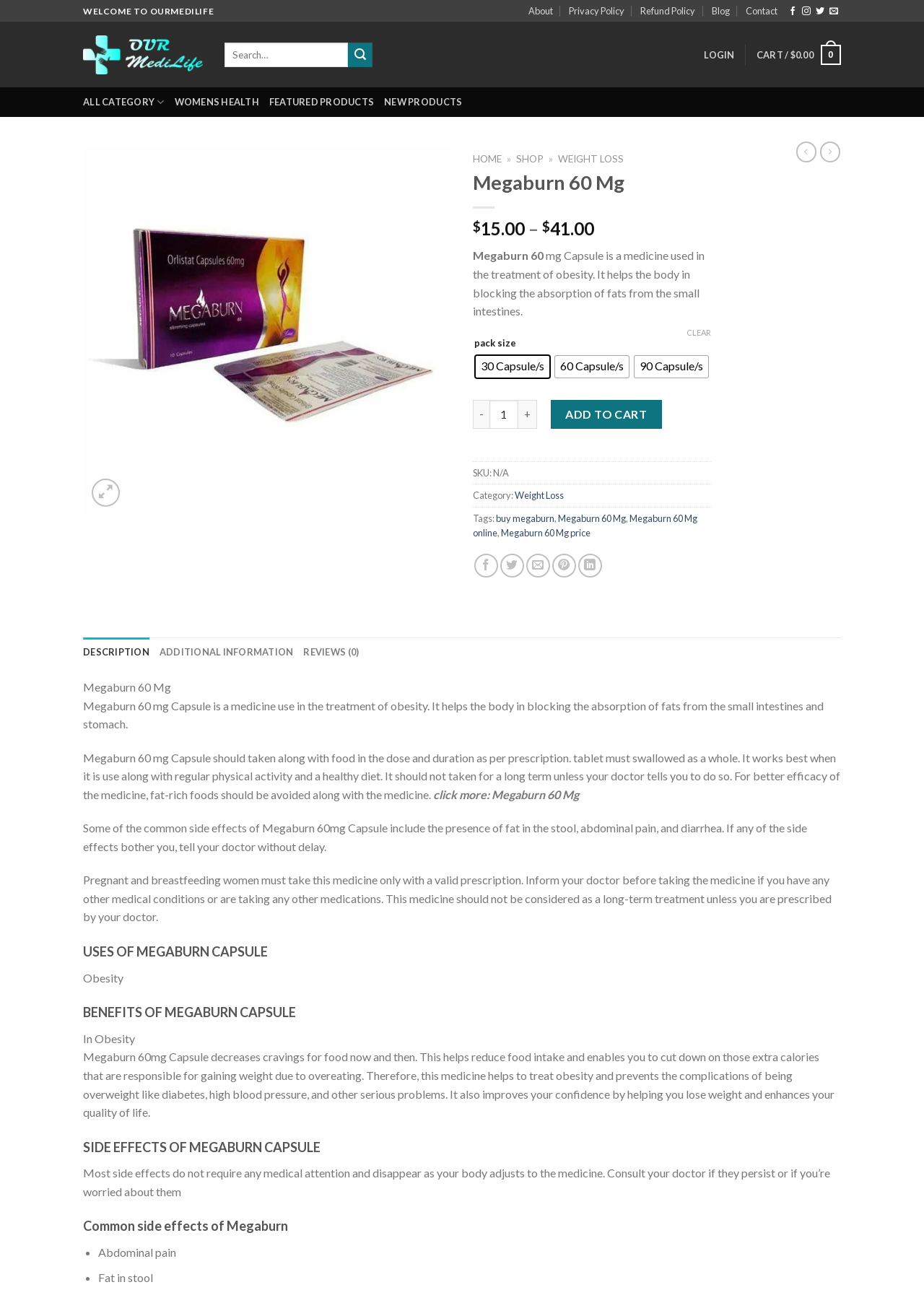Generate the text of the webpage's primary heading.

Megaburn 60 Mg